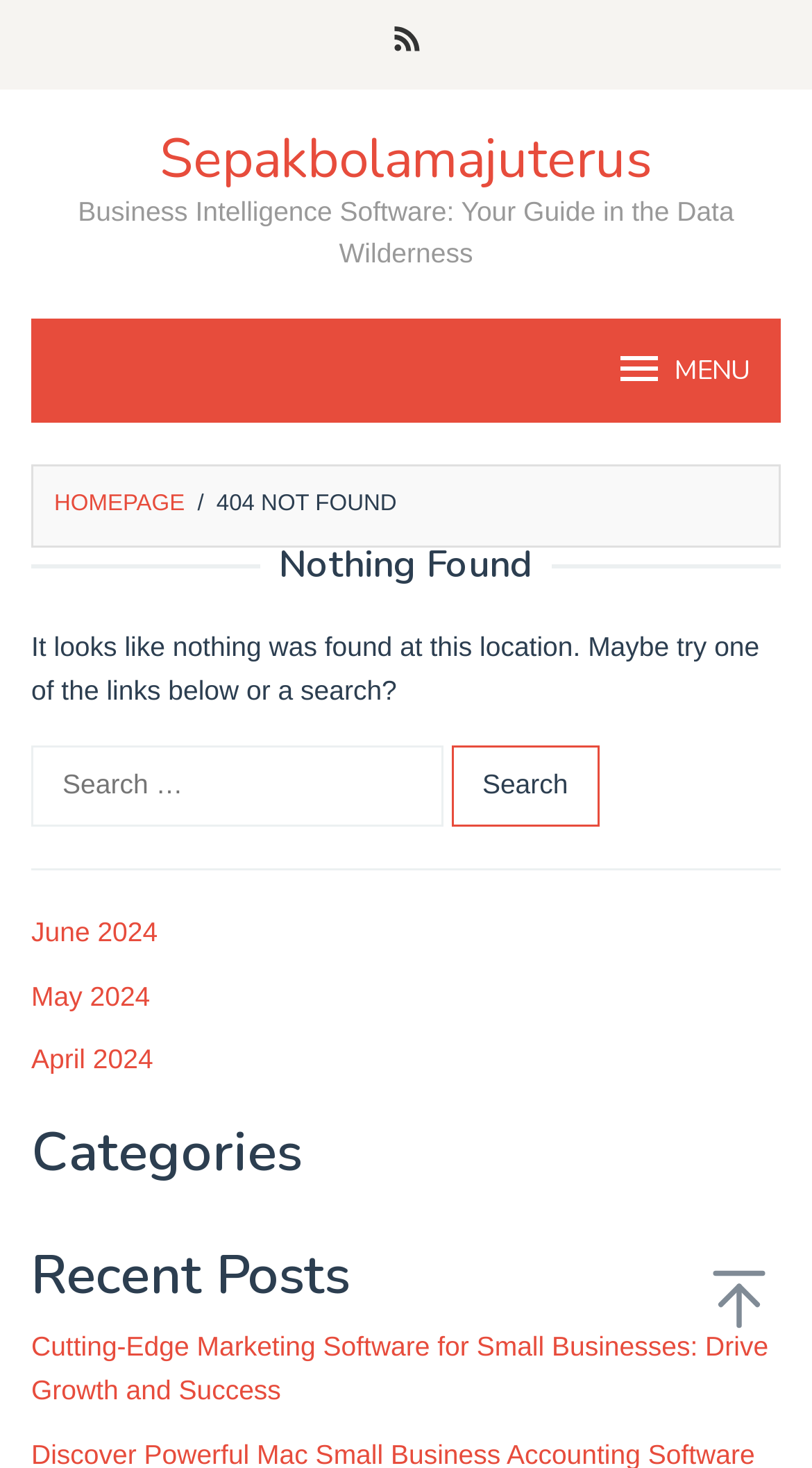Give a detailed overview of the webpage's appearance and contents.

The webpage is a 404 error page with a title "Page not found - Sepakbolamajuterus". At the top, there are several links, including "RSS" and "Sepakbolamajuterus", positioned side by side. Below them, there is a static text "Business Intelligence Software: Your Guide in the Data Wilderness". 

To the right of the static text, there is a link "MENU". On the left side, there are two links, "HOMEPAGE" and a separator "/". Next to them, there is a static text "404 NOT FOUND". 

The main content of the page is divided into sections. The first section has a header "Error 404" and a subheading "Nothing Found". Below this header, there is a static text "It looks like nothing was found at this location. Maybe try one of the links below or a search?".

Under this text, there is a search bar with a label "Search for:" and a button "Search". Below the search bar, there are three links to archived posts, "June 2024", "May 2024", and "April 2024". 

Further down, there are two headings, "Categories" and "Recent Posts". Under the "Recent Posts" heading, there is a link to an article titled "Cutting-Edge Marketing Software for Small Businesses: Drive Growth and Success".